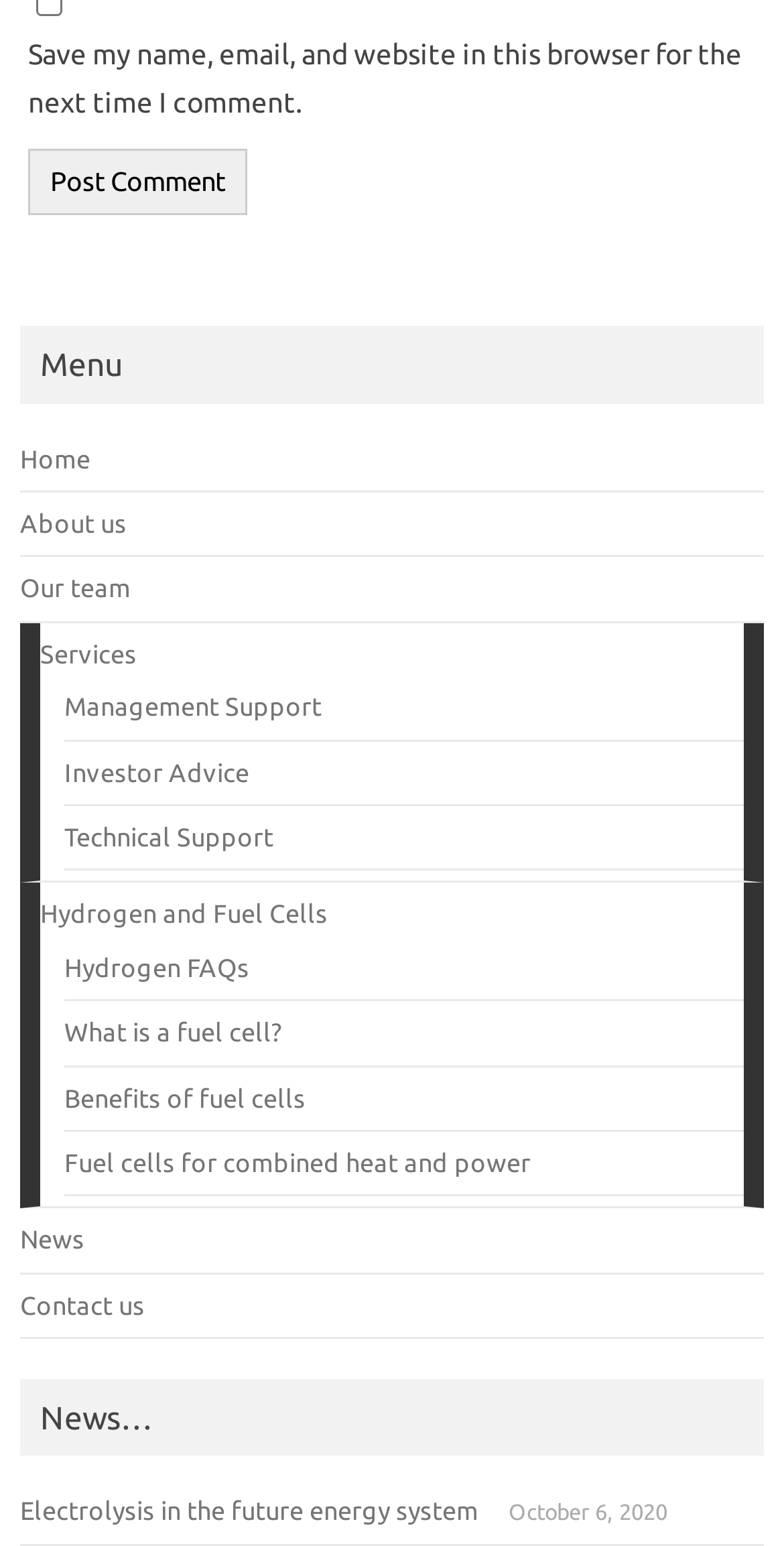Respond with a single word or phrase to the following question:
How many types of support are offered?

3